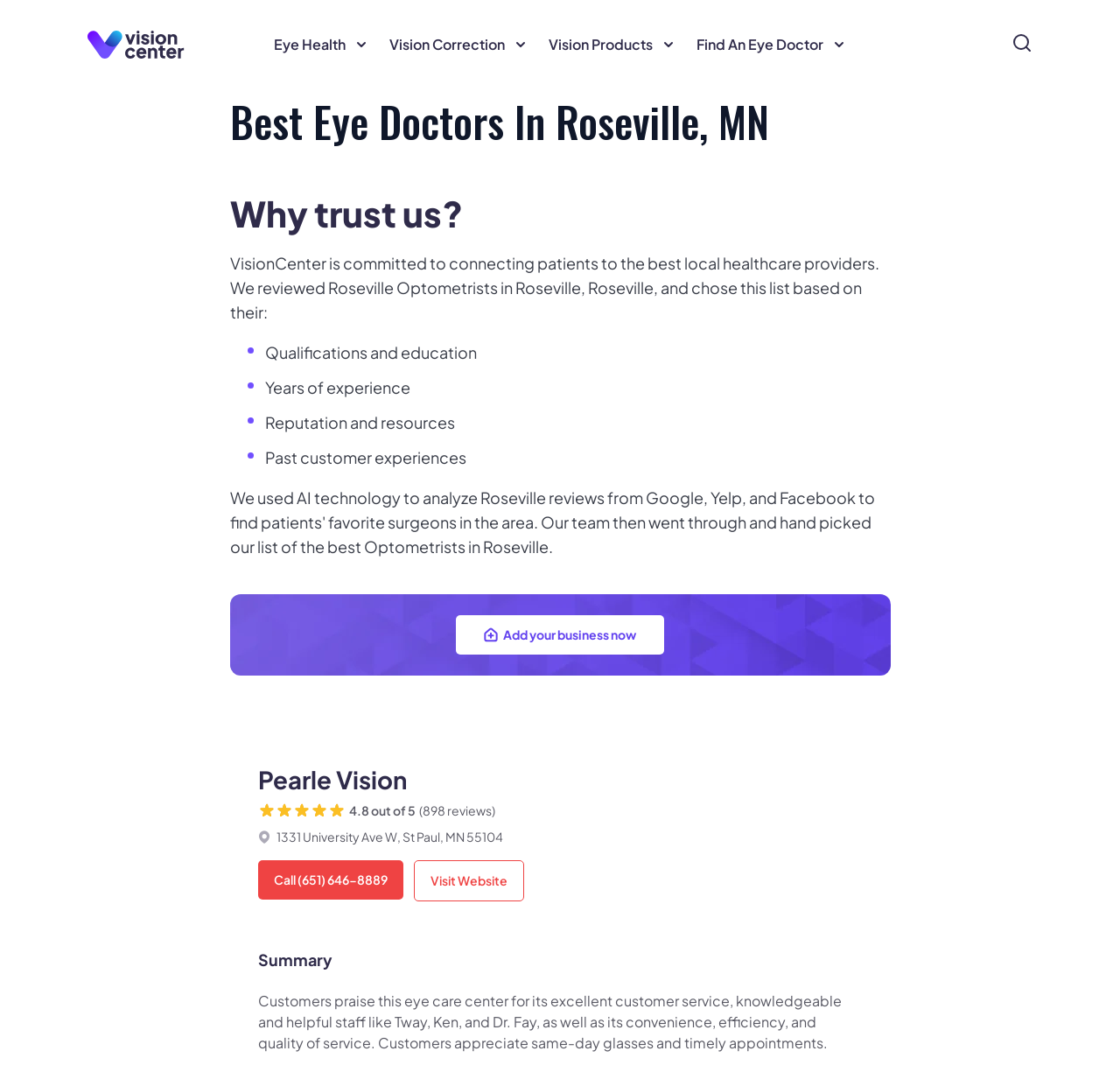Determine the bounding box coordinates of the region to click in order to accomplish the following instruction: "Explore LASIK". Provide the coordinates as four float numbers between 0 and 1, specifically [left, top, right, bottom].

[0.52, 0.084, 0.552, 0.098]